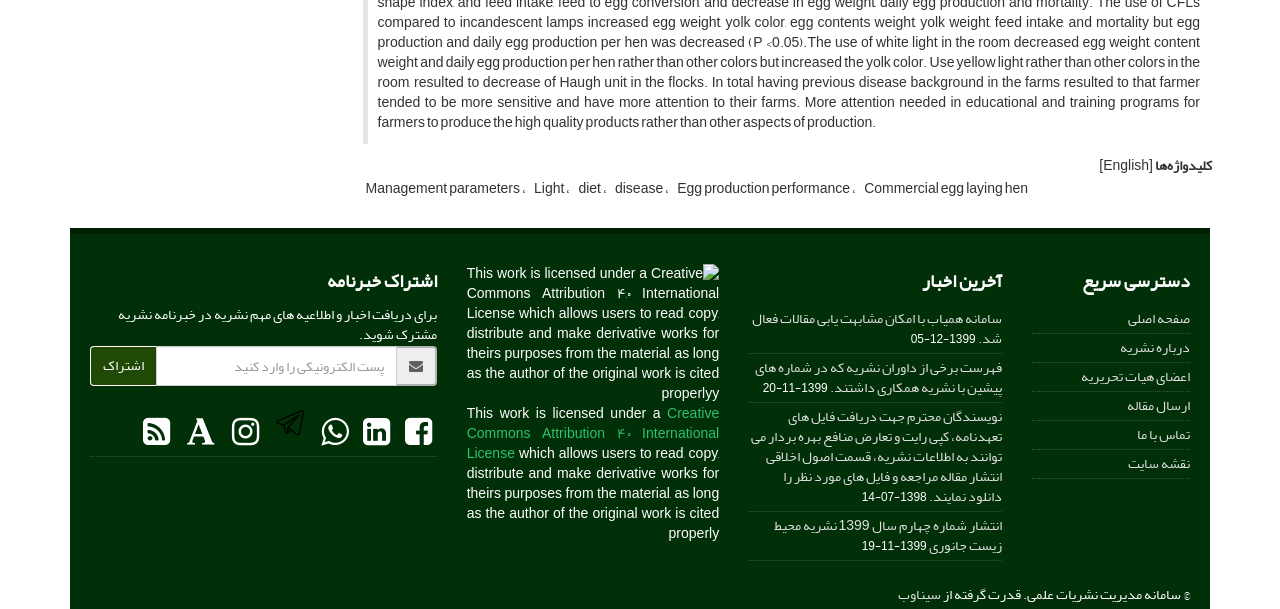Locate the coordinates of the bounding box for the clickable region that fulfills this instruction: "Click on the 'ارسال مقاله' link".

[0.88, 0.644, 0.93, 0.688]